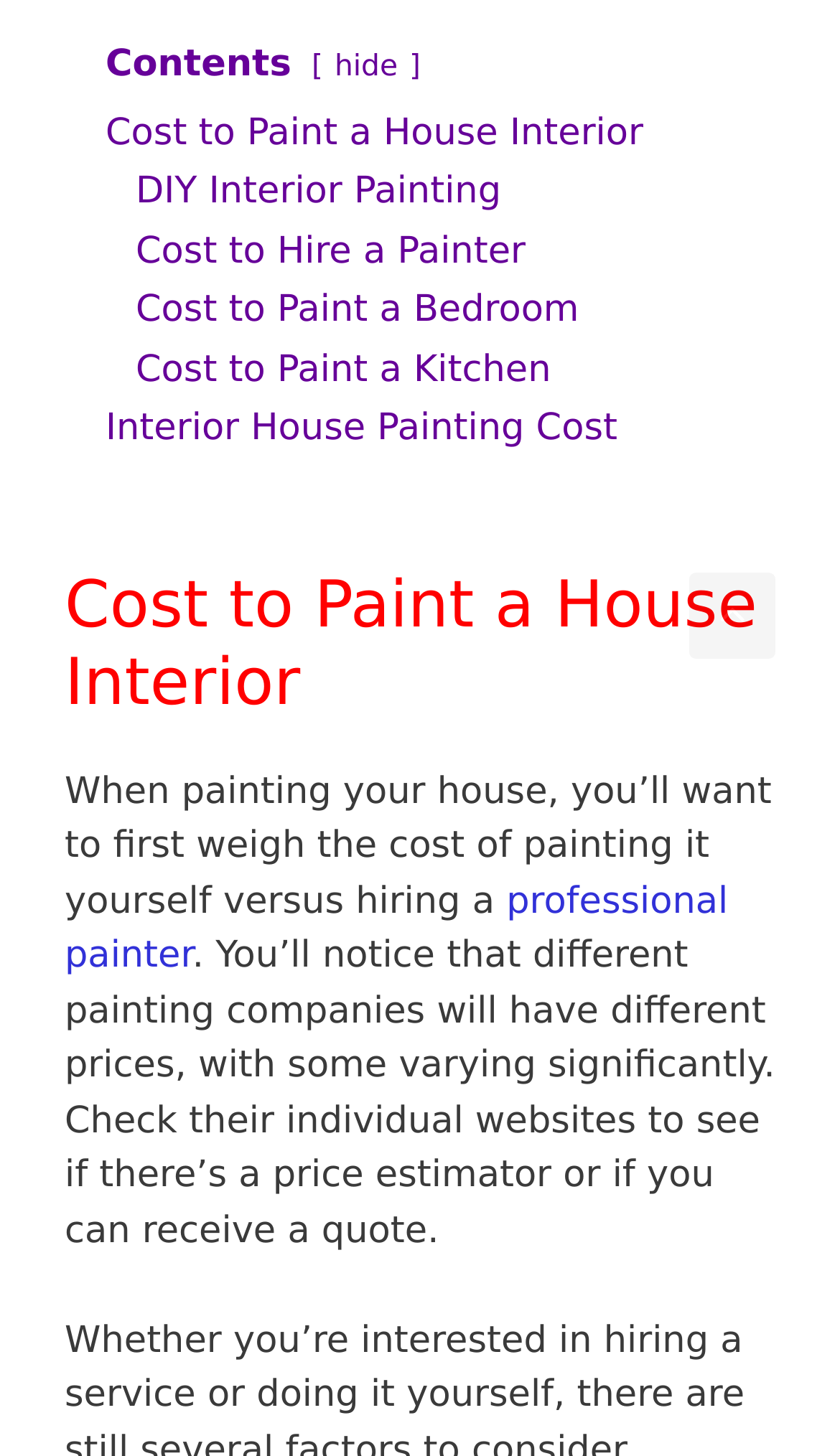Please determine the bounding box coordinates of the element to click on in order to accomplish the following task: "Scroll back to top". Ensure the coordinates are four float numbers ranging from 0 to 1, i.e., [left, top, right, bottom].

[0.821, 0.393, 0.923, 0.452]